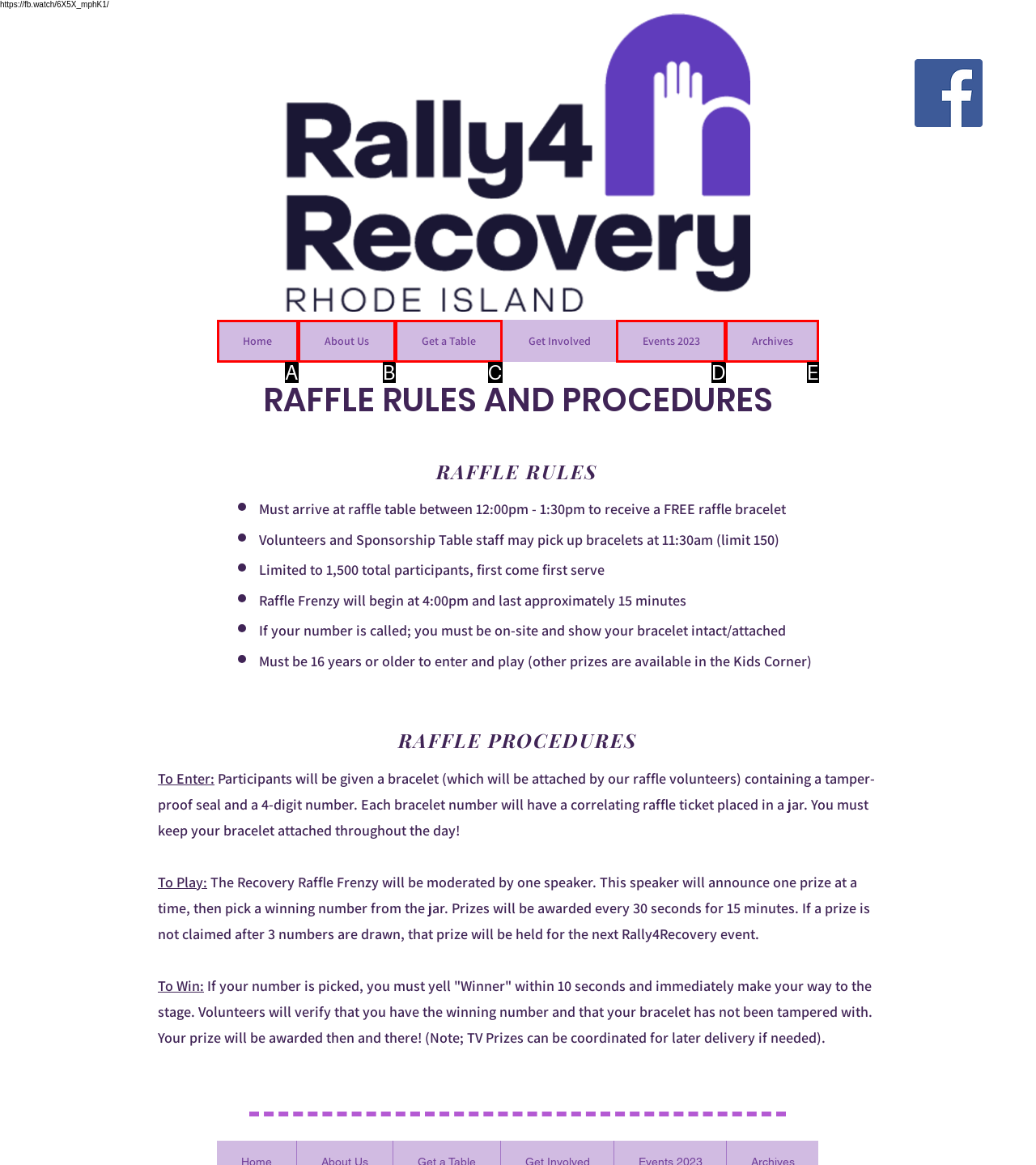Looking at the description: Get a Table, identify which option is the best match and respond directly with the letter of that option.

C